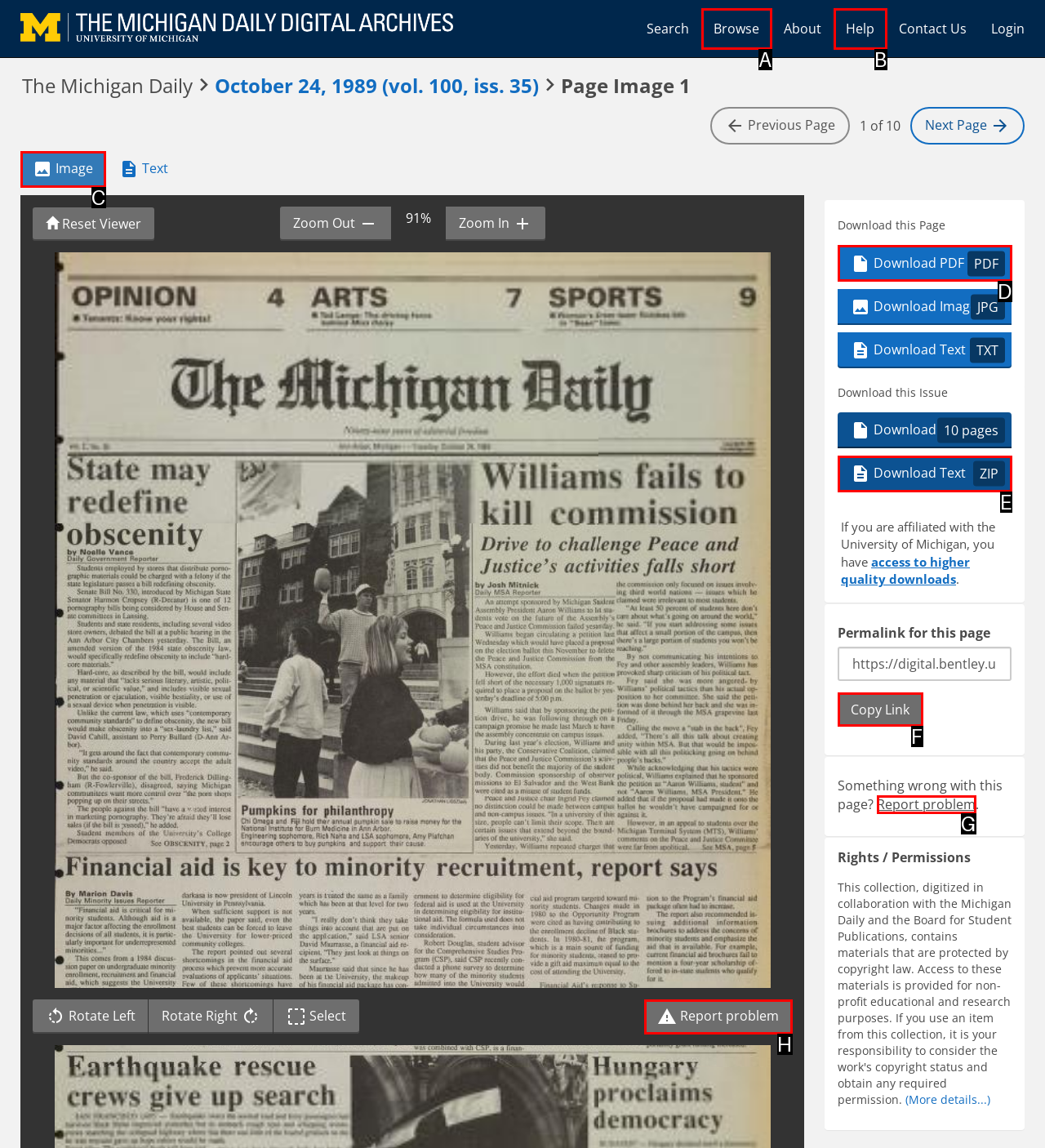Pick the right letter to click to achieve the task: Download this page as PDF
Answer with the letter of the correct option directly.

D